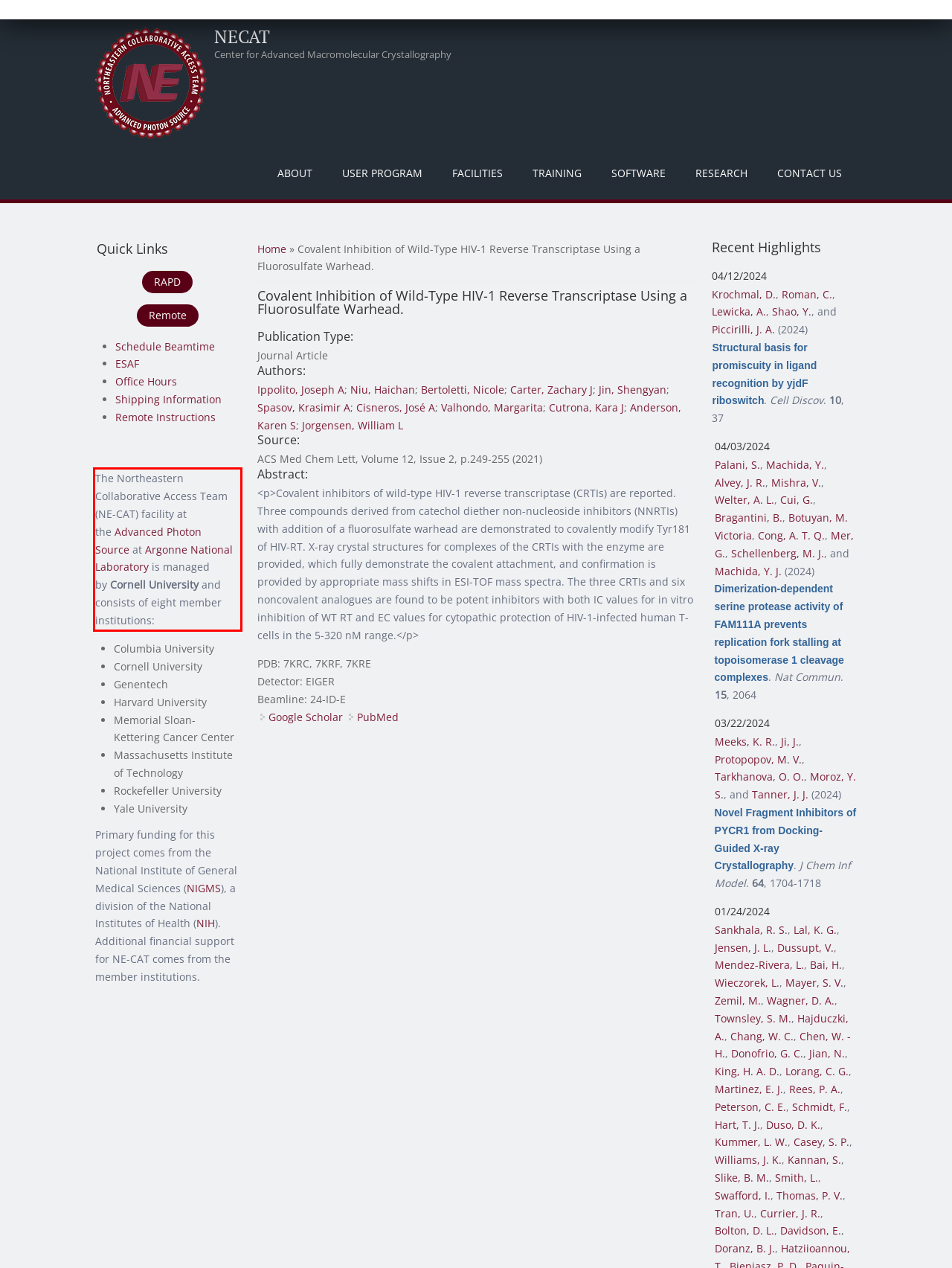View the screenshot of the webpage and identify the UI element surrounded by a red bounding box. Extract the text contained within this red bounding box.

The Northeastern Collaborative Access Team (NE-CAT) facility at the Advanced Photon Source at Argonne National Laboratory is managed by Cornell University and consists of eight member institutions: